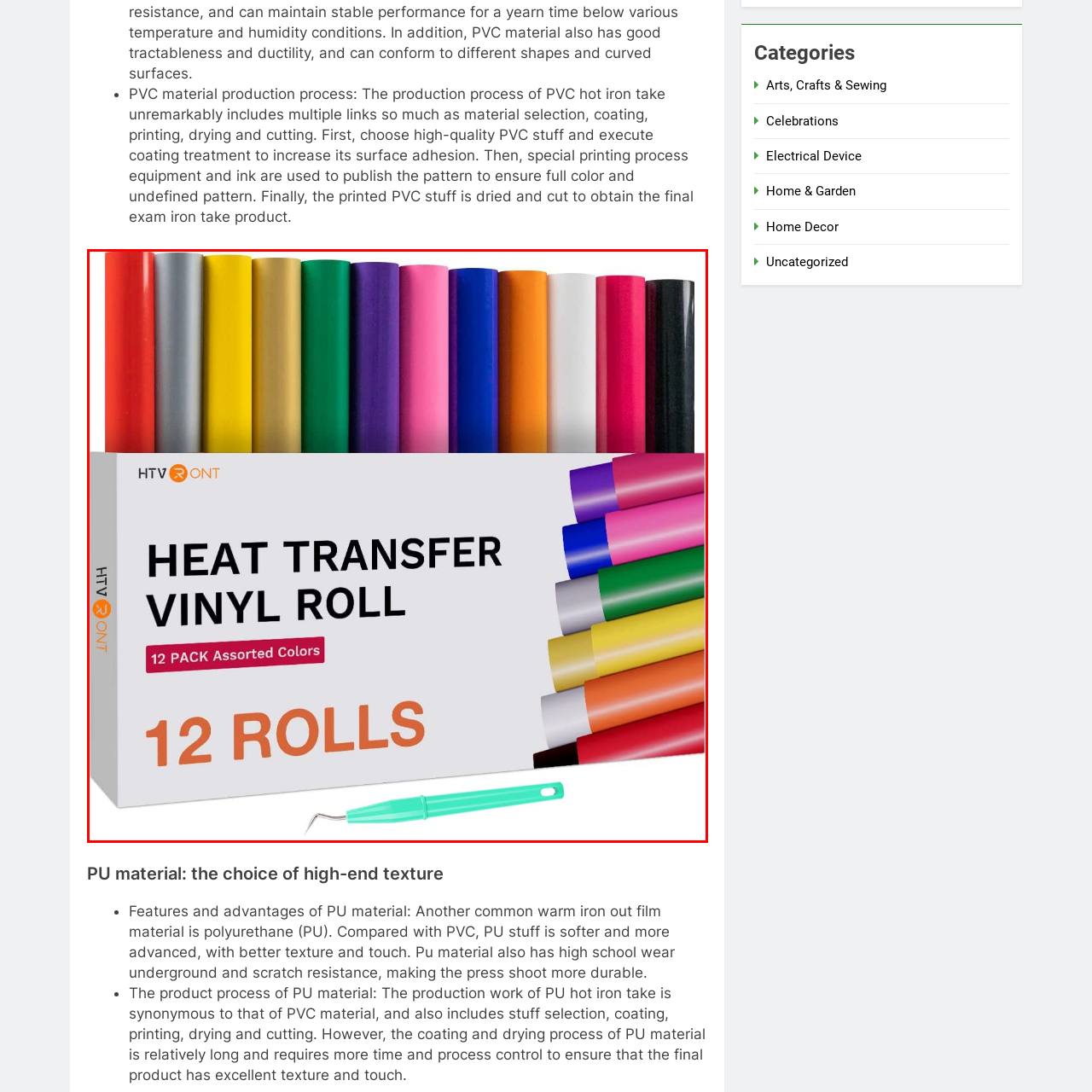What surfaces can the heat transfer vinyl adhere to?
Check the content within the red bounding box and give a brief answer in one word or a short phrase.

Fabric or other surfaces